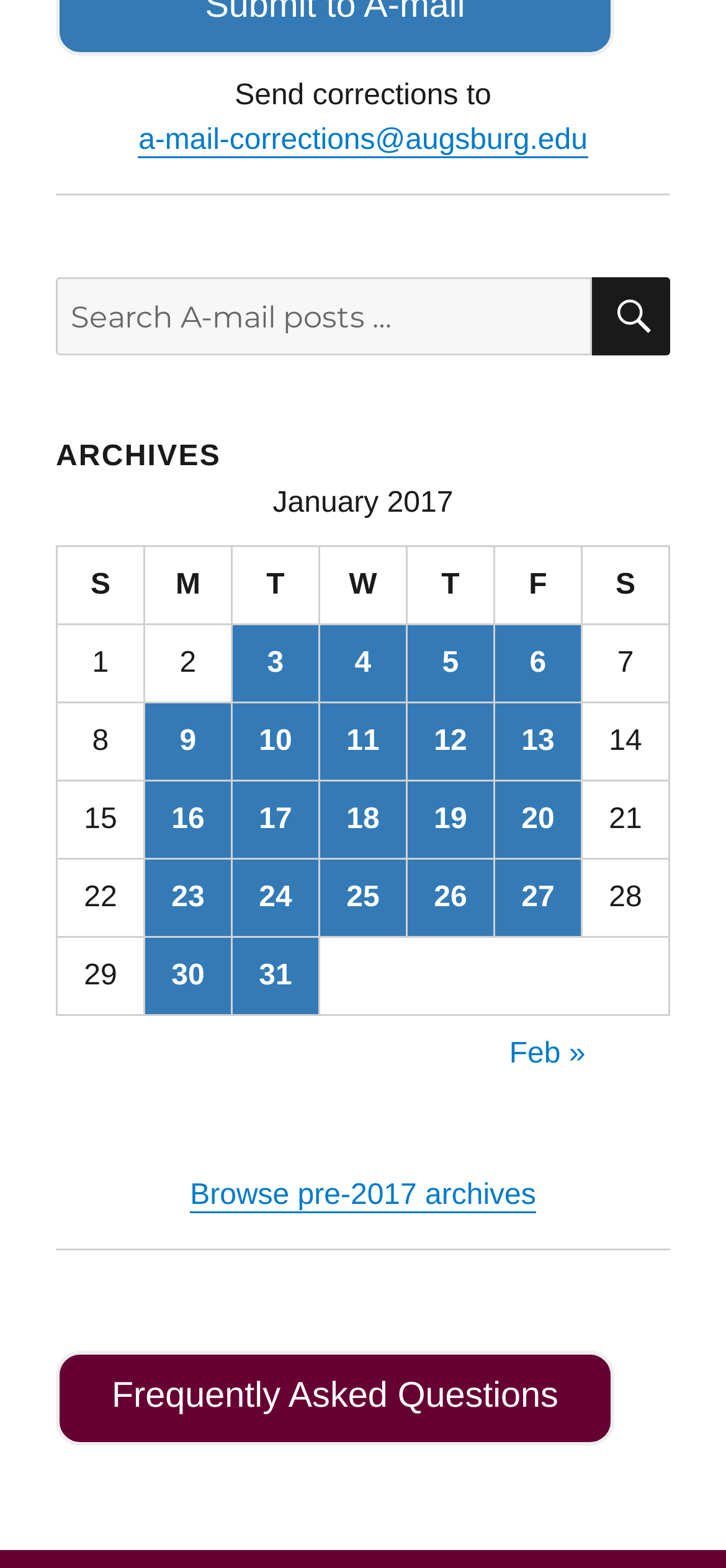Please identify the bounding box coordinates of the clickable element to fulfill the following instruction: "Send corrections to email". The coordinates should be four float numbers between 0 and 1, i.e., [left, top, right, bottom].

[0.191, 0.079, 0.809, 0.1]